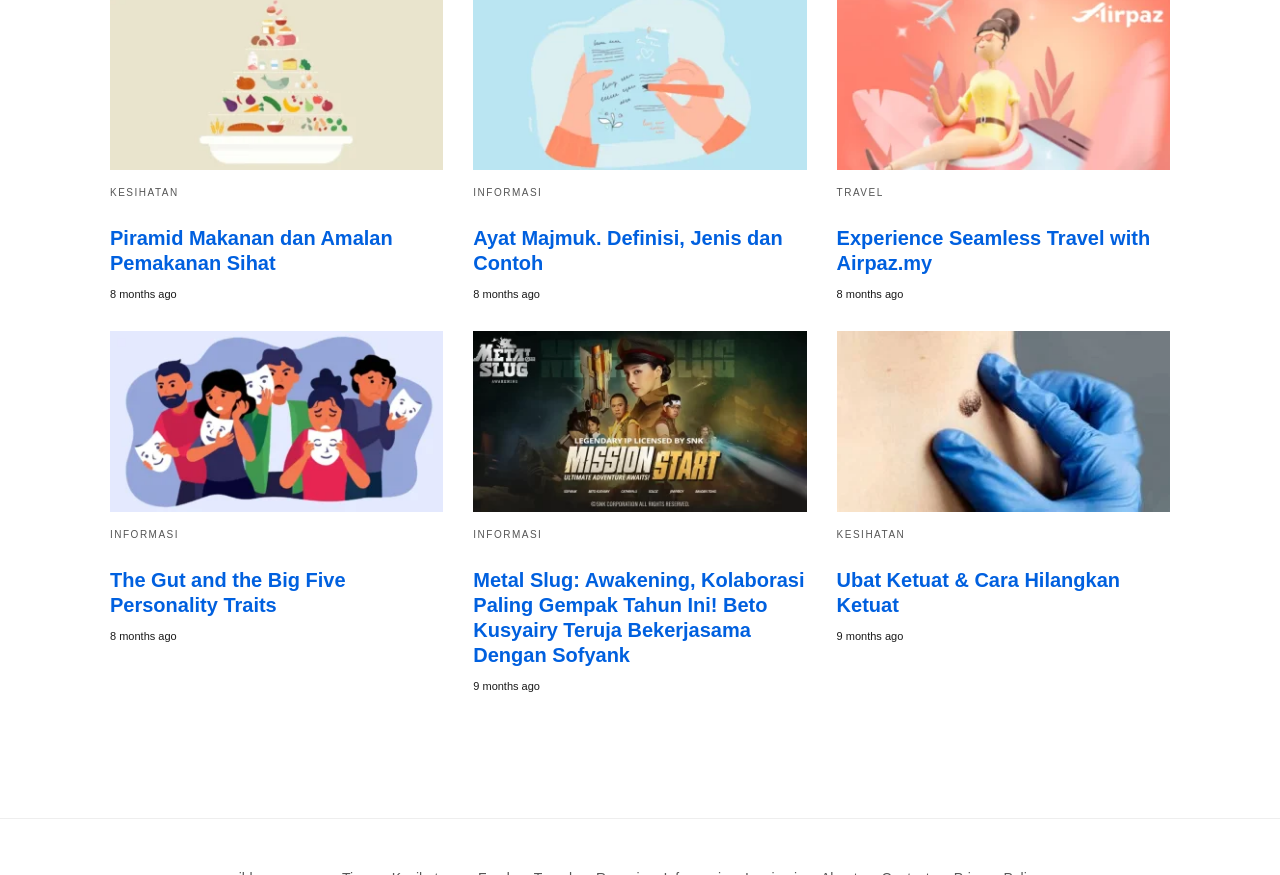Given the element description, predict the bounding box coordinates in the format (top-left x, top-left y, bottom-right x, bottom-right y). Make sure all values are between 0 and 1. Here is the element description: Experience Seamless Travel with Airpaz.my

[0.654, 0.259, 0.899, 0.313]